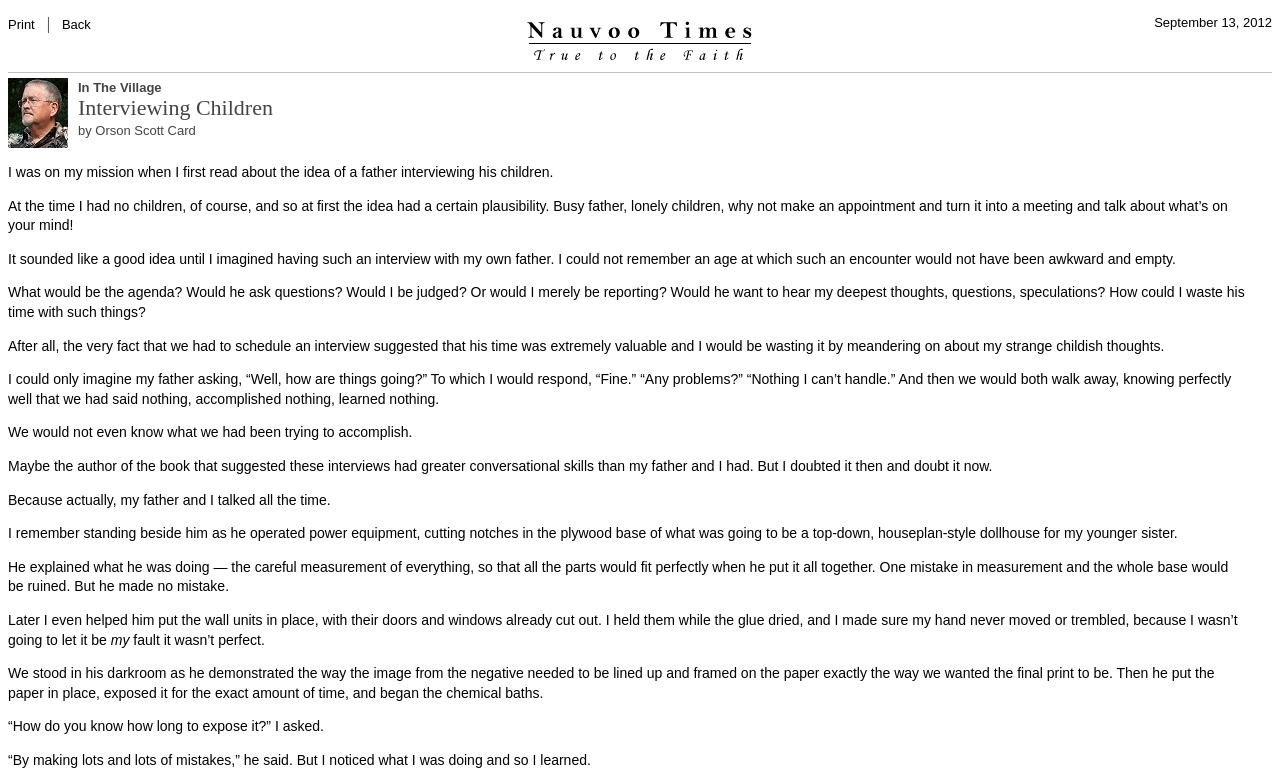What is the process described in the article where the author's father is working with photographic paper?
Please provide a comprehensive answer to the question based on the webpage screenshot.

I found this information by reading the article, which describes the author's father working in a darkroom, exposing photographic paper, and then developing a print using chemical baths.